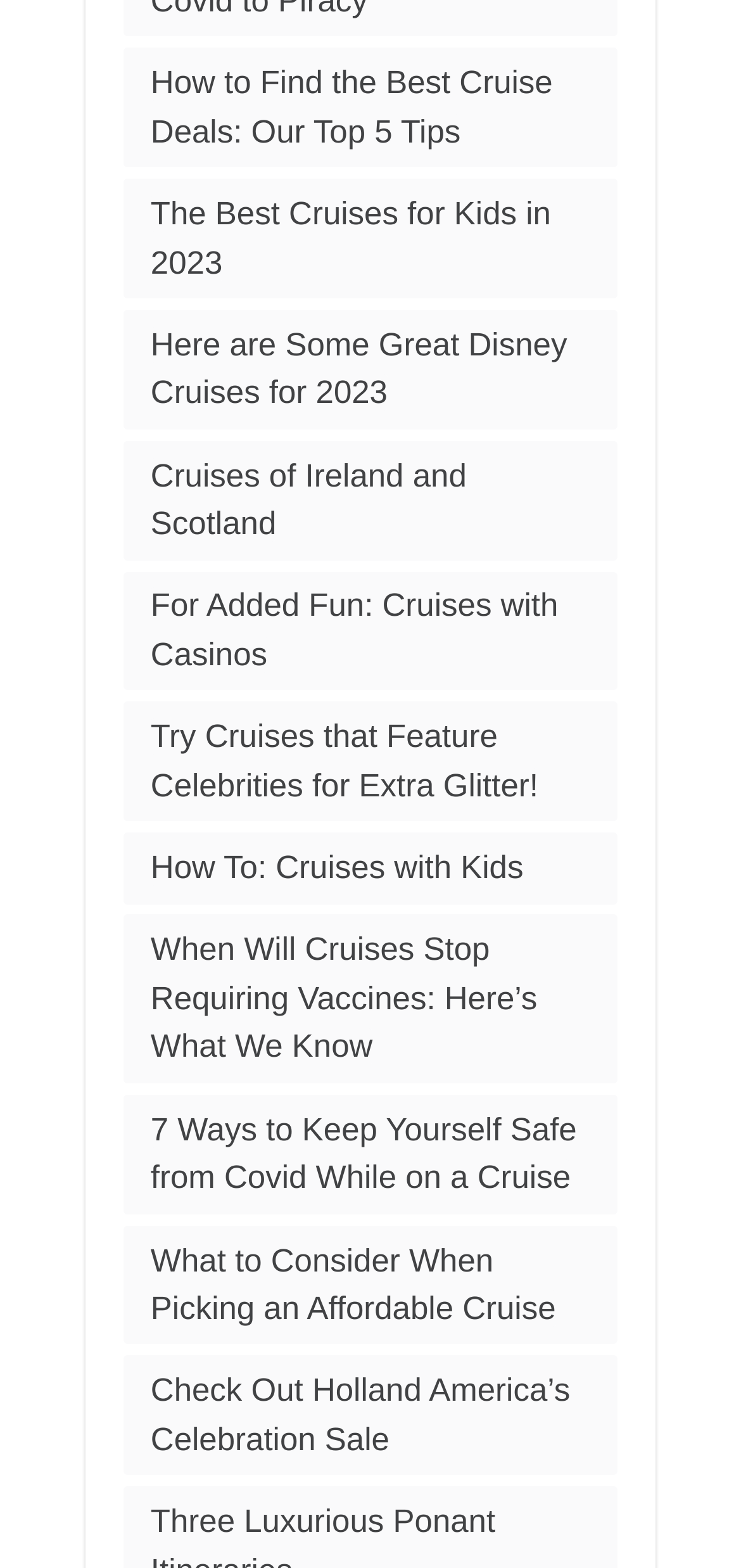What is the topic of the second link from the top?
Answer the question with a thorough and detailed explanation.

The topic of the second link from the top is cruises for kids, specifically 'The Best Cruises for Kids in 2023'.